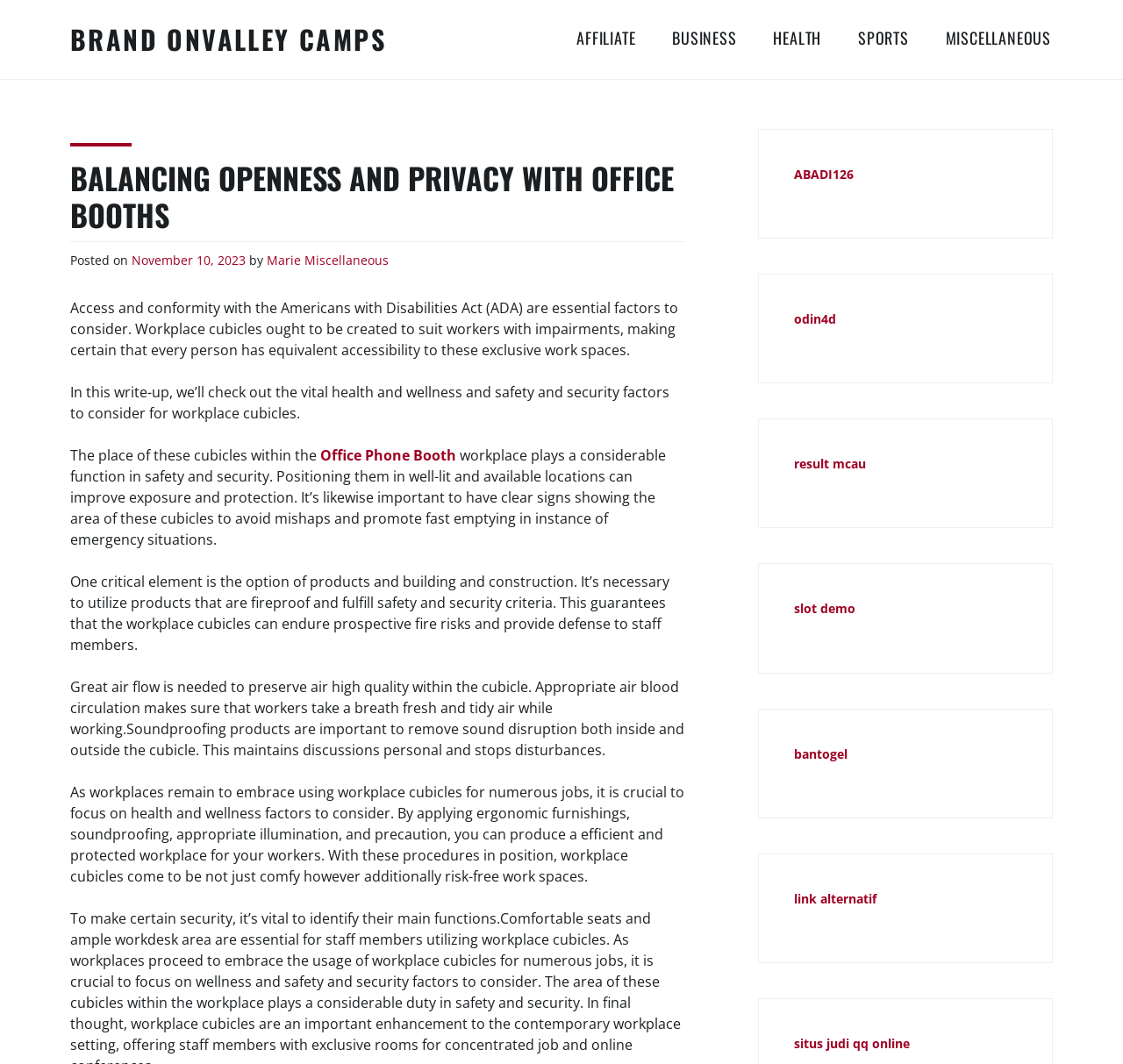Please answer the following question using a single word or phrase: What is the benefit of having clear signs in office cubicles?

To promote fast emptying in case of emergency